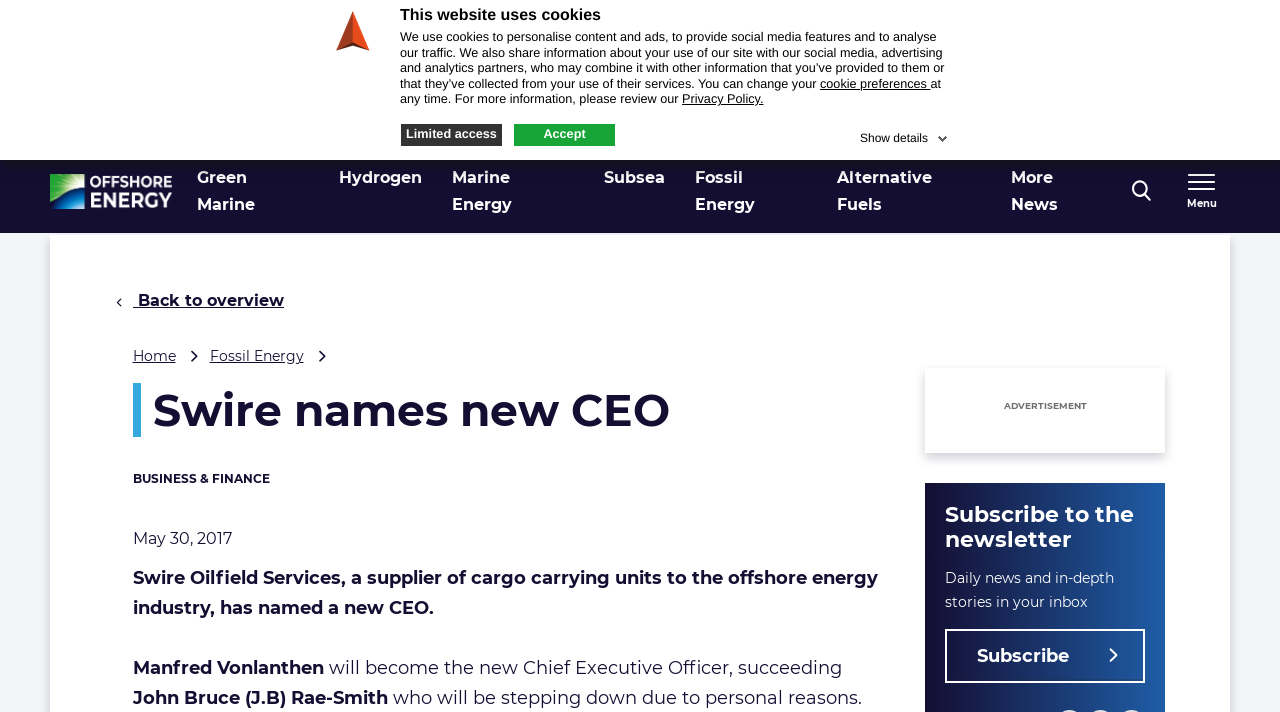Elaborate on the information and visuals displayed on the webpage.

The webpage is about Swire Oilfield Services, a supplier of cargo carrying units to the offshore energy industry, and its new CEO, Manfred Vonlanthen. At the top left corner, there is a logo image. Next to it, there is a heading that says "This website uses cookies" followed by a paragraph of text explaining the use of cookies on the website. Below this, there are three links: "cookie preferences", "Limited access", and "Accept".

On the top right corner, there are several links to other websites, including Offshore-Energy.biz, offshoreWIND.biz, DredgingToday.com, and NavalToday.com. Below these links, there is a navigation menu with links to various categories, such as Green Marine, Hydrogen, Marine Energy, Subsea, Fossil Energy, Alternative Fuels, and More News.

On the left side of the page, there is a menu button that, when expanded, shows a list of links, including "Back to overview", "Home", "Fossil Energy", and others. Below the menu button, there is a search form button.

The main content of the webpage is an article about Swire Oilfield Services' new CEO, Manfred Vonlanthen. The article is headed by a title "Swire names new CEO" and has a subheading that says "BUSINESS & FINANCE". The article text is divided into several paragraphs, with the first paragraph introducing the new CEO and the second paragraph providing more details about the appointment. There are also several links and images scattered throughout the article.

At the bottom of the page, there is an advertisement section with a heading that says "ADVERTISEMENT". Below this, there is a section that encourages users to subscribe to a newsletter, with a heading that says "Subscribe to the newsletter" and a brief description of the newsletter's content.